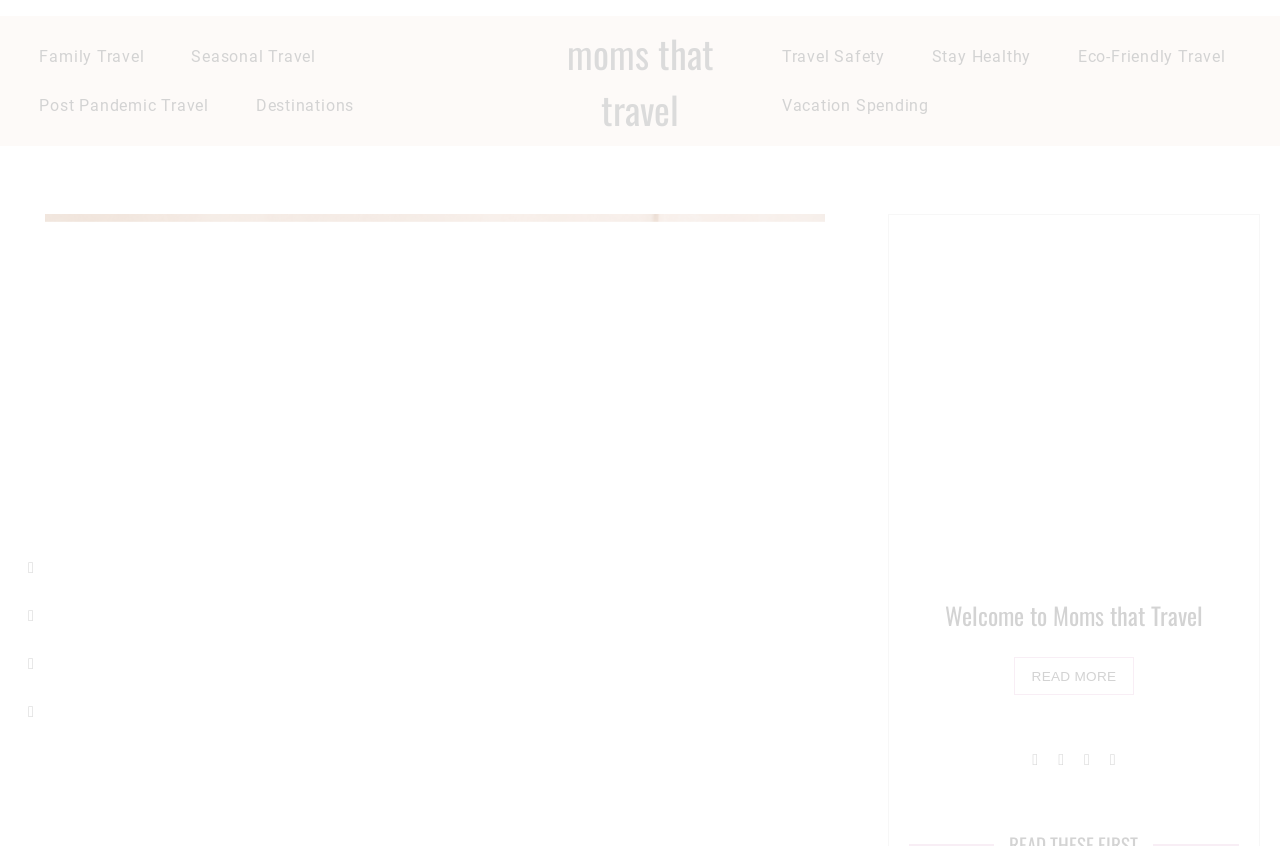Create a detailed narrative describing the layout and content of the webpage.

The webpage appears to be a travel blog or website, specifically focused on family vacation packages and stress-free travel. At the top, there are several links to different categories, including "Family Travel", "Seasonal Travel", "Post Pandemic Travel", and "Destinations", which are positioned horizontally across the page. 

Below these links, there is a prominent link to "moms that travel", which is centered on the page. To the right of this link, there are additional links to "Travel Safety", "Stay Healthy", "Eco-Friendly Travel", and "Vacation Spending", which are also arranged horizontally.

On the left side of the page, there are four social media icons, represented by Unicode characters, which are stacked vertically. 

The main content of the page is headed by a title "Welcome to Moms that Travel", which is located near the bottom of the page. Below this title, there is a "READ MORE" link, accompanied by four more social media icons, identical to the ones on the left side of the page.